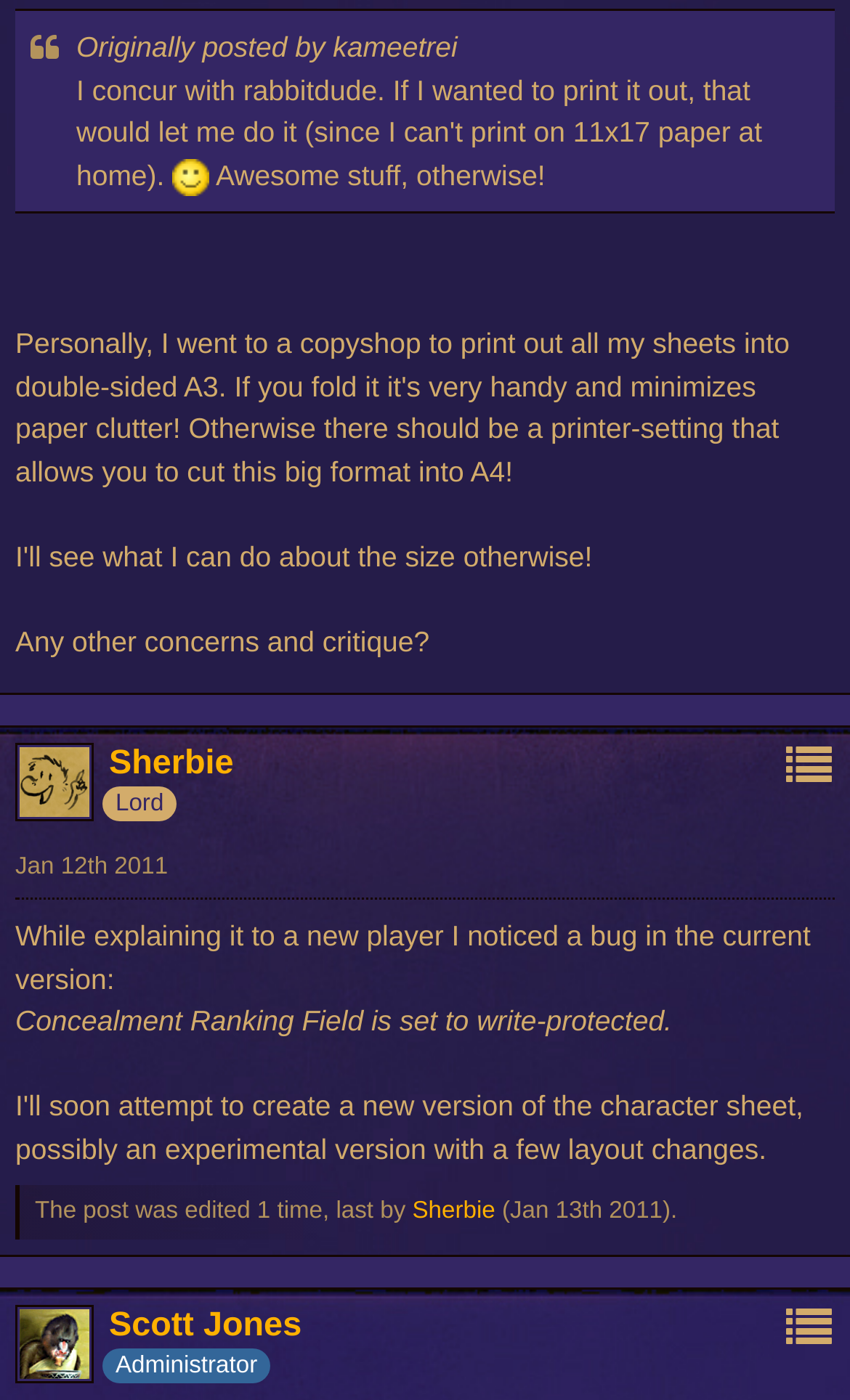How many social media platforms are available for sharing?
Provide a fully detailed and comprehensive answer to the question.

The number of social media platforms available for sharing can be determined by counting the generic elements 'Facebook', 'Twitter', 'Google Plus', and 'Reddit' which are all located under the heading 'Share'.